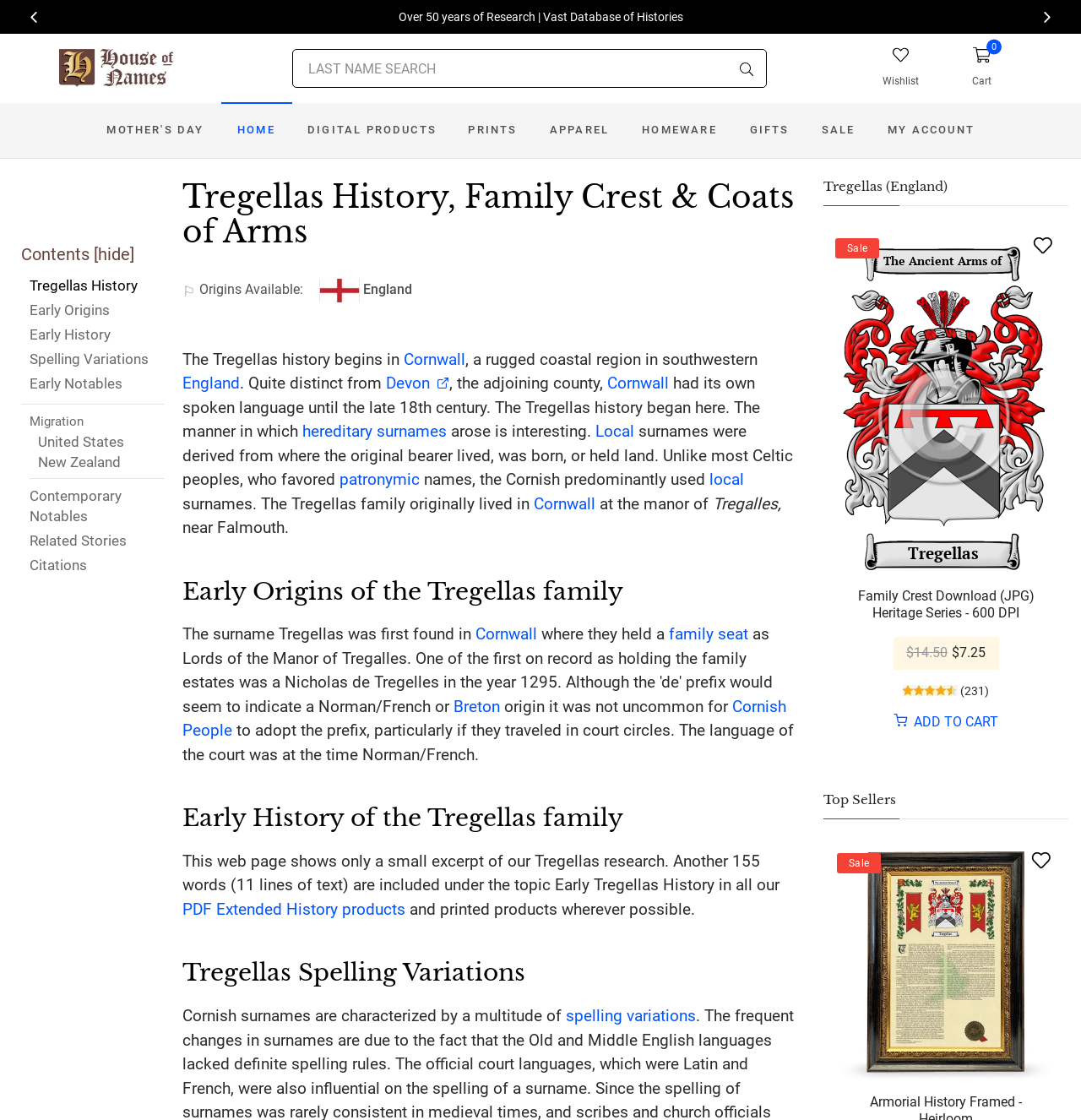Please find the bounding box coordinates of the section that needs to be clicked to achieve this instruction: "Learn about the Tregellas Spelling Variations".

[0.169, 0.838, 0.738, 0.882]